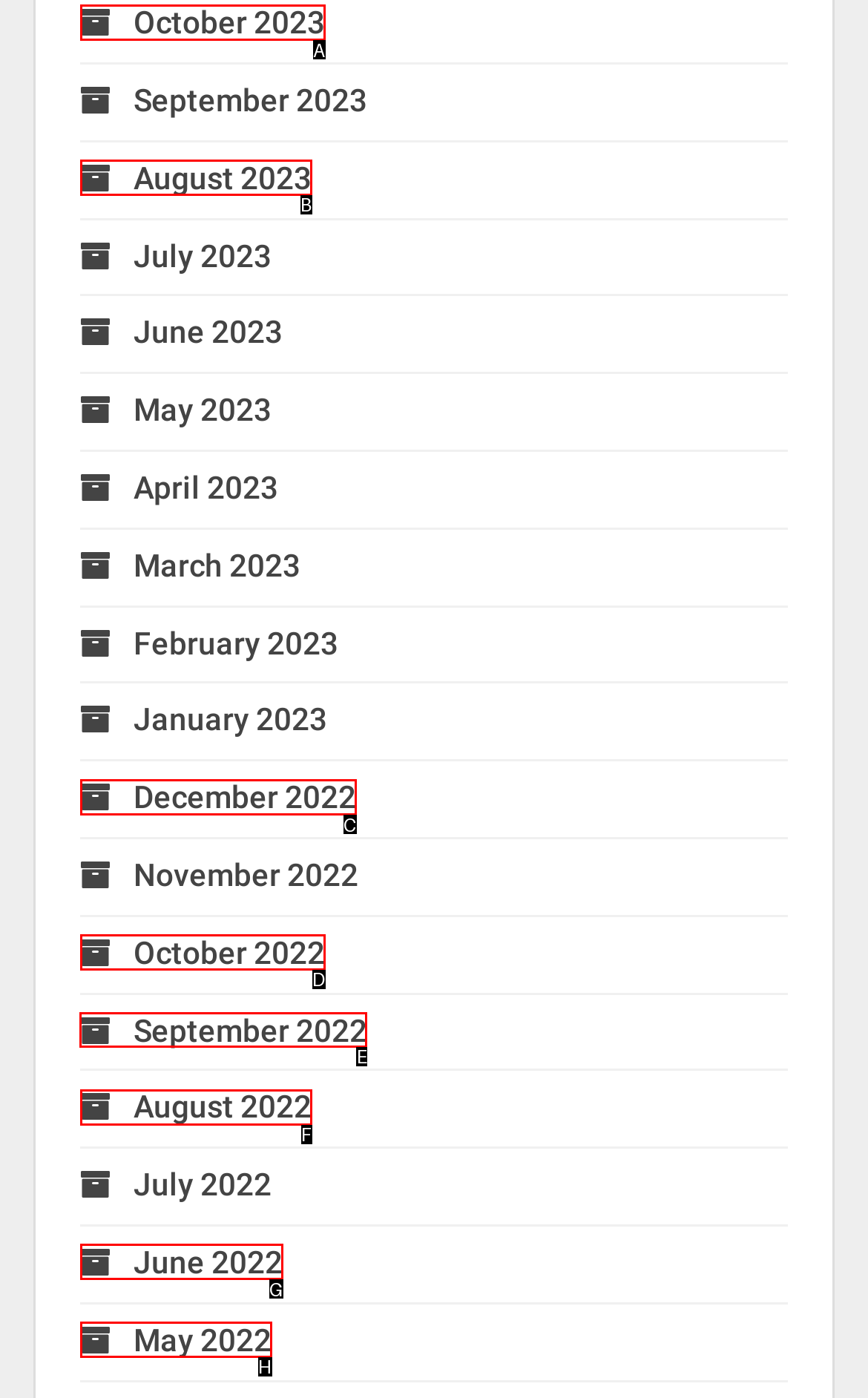Select the letter of the UI element you need to click on to fulfill this task: view September 2022. Write down the letter only.

E